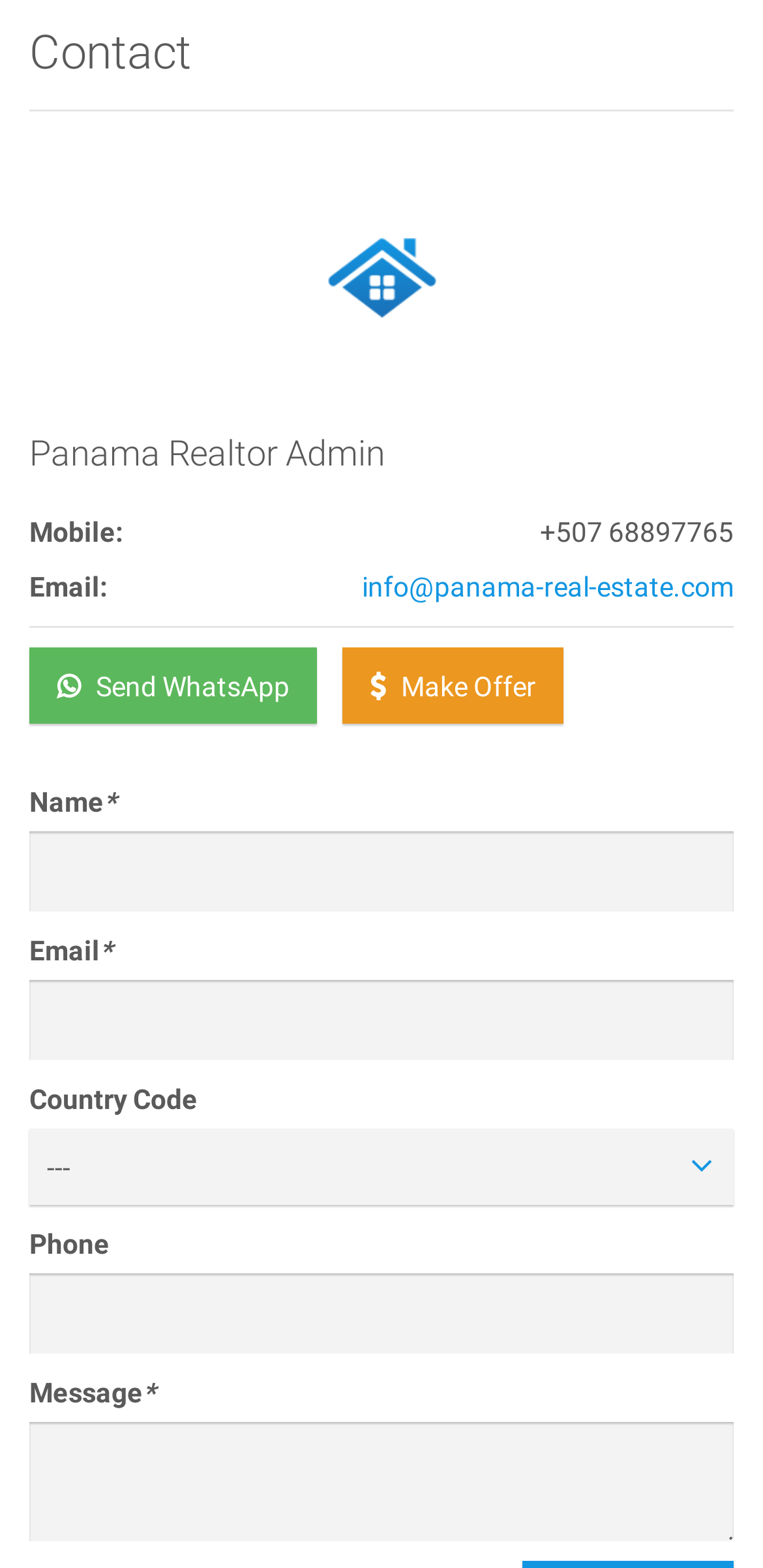Please identify the bounding box coordinates of where to click in order to follow the instruction: "Enter your name".

[0.038, 0.53, 0.962, 0.581]